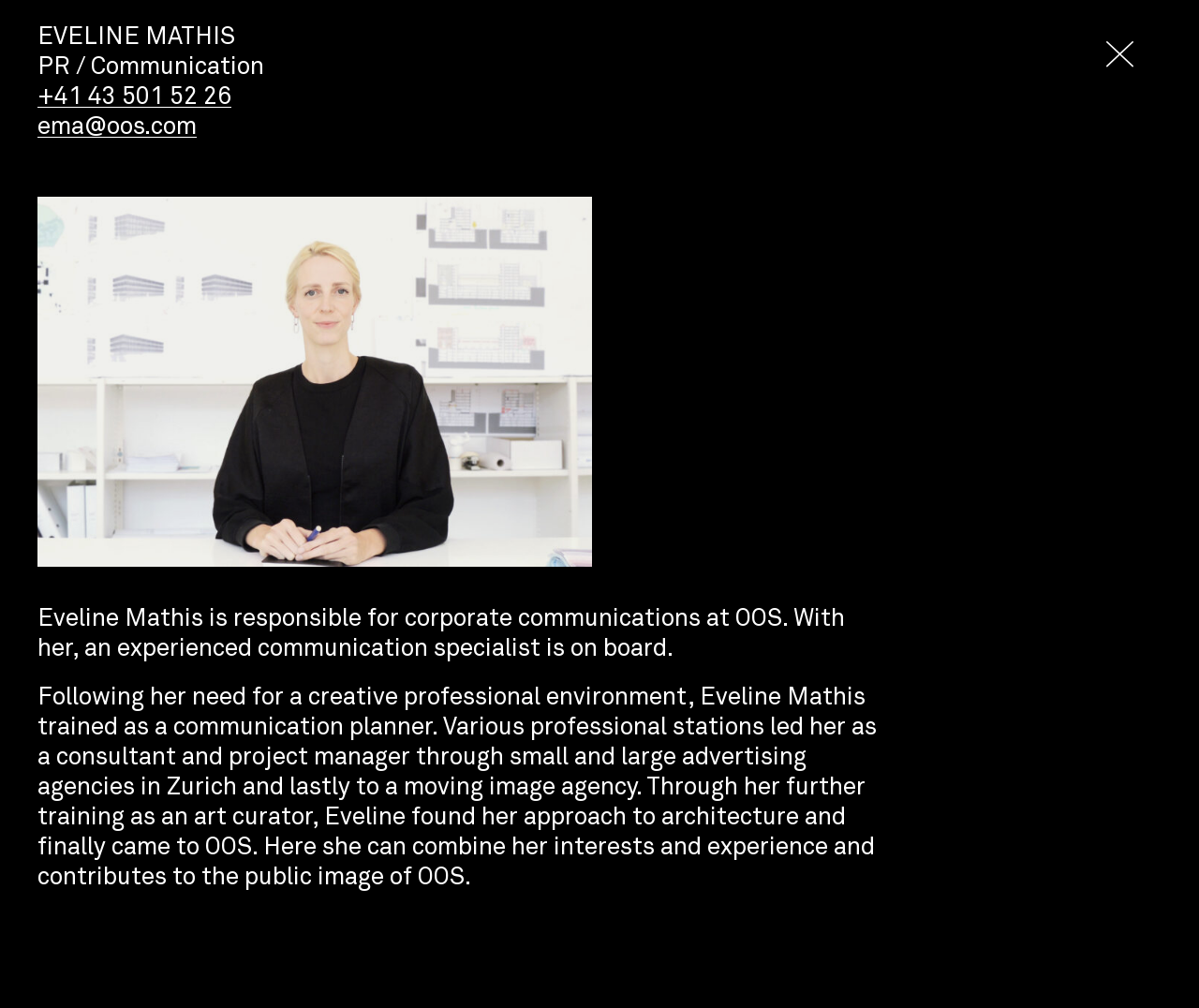Create an elaborate caption that covers all aspects of the webpage.

The webpage is about Eveline Mathis, a professional at OOS, with a focus on her role in corporate communications. At the top right corner, there is a link with no text. Below the title "EVELINE MATHIS" on the top left, her profession "PR / Communication" is mentioned. Her contact information, including phone number and email, is listed below her profession. 

To the right of her contact information, there is a prominent image that takes up a significant portion of the page. Below the image, there is a brief description of Eveline Mathis' role at OOS, stating that she is responsible for corporate communications. 

Further down, there is a longer paragraph that provides more details about Eveline Mathis' background, including her training as a communication planner, her experience working at various advertising agencies, and her further training as an art curator. The paragraph explains how she eventually came to OOS, where she can combine her interests and experience to contribute to the company's public image.